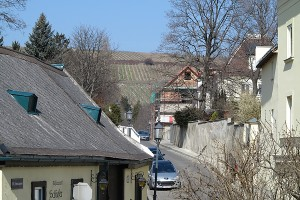Give a succinct answer to this question in a single word or phrase: 
What type of landscape is depicted in the background?

Vineyards